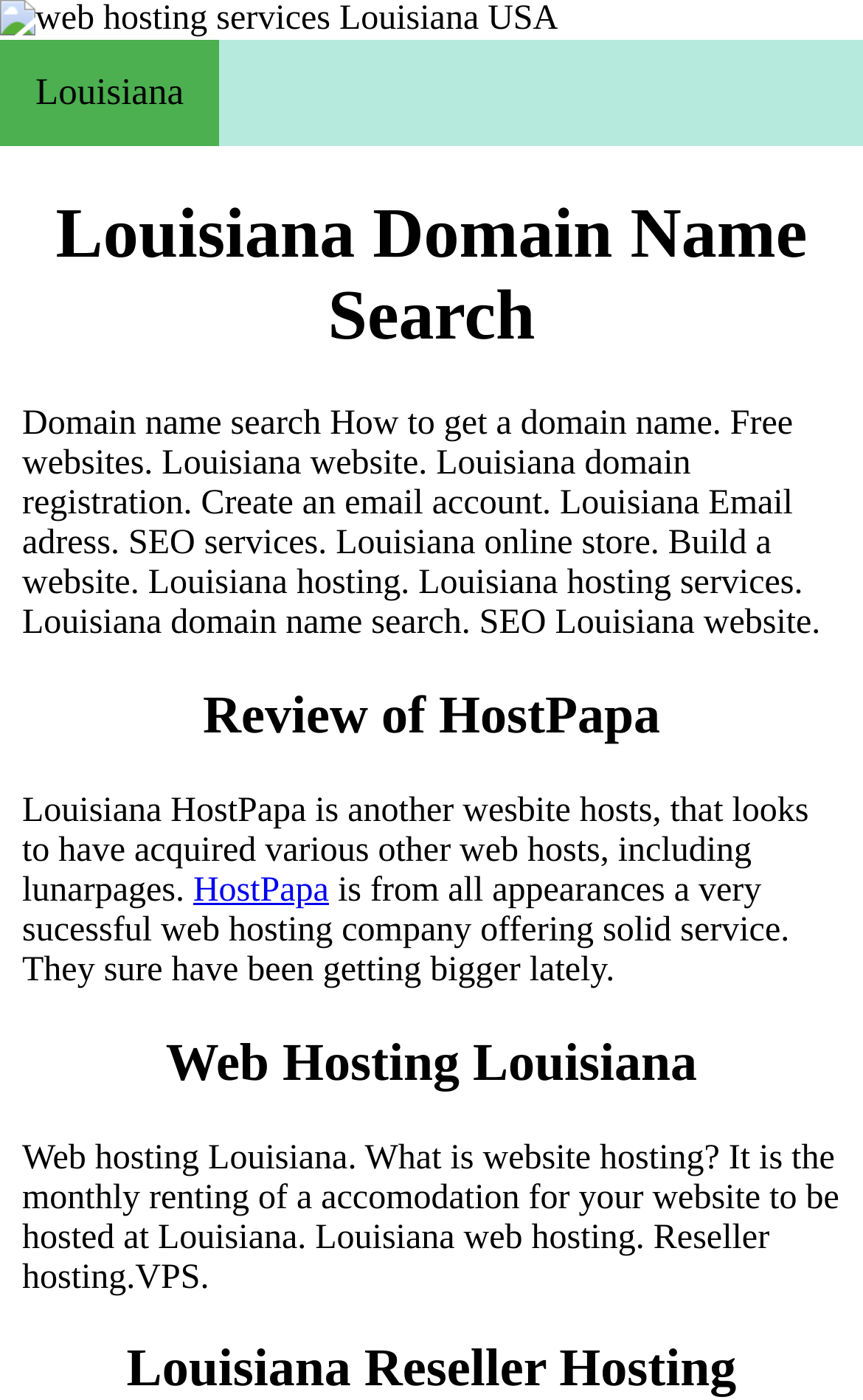What is website hosting?
Can you provide a detailed and comprehensive answer to the question?

As explained in the StaticText element, 'Web hosting Louisiana. What is website hosting? It is the monthly renting of a accomodation for your website to be hosted at Louisiana...', website hosting refers to the monthly renting of a space to host a website.